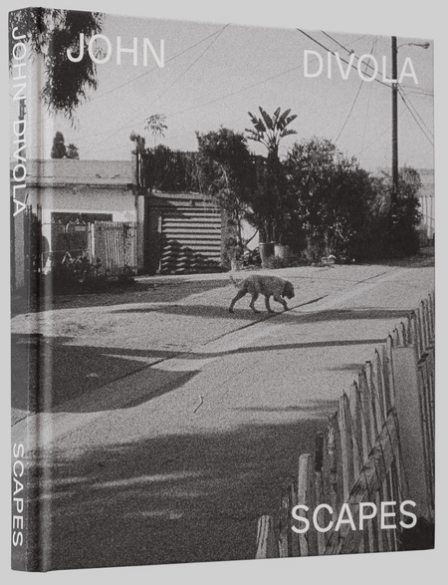Give a detailed account of the visual elements in the image.

The image features the cover of the book "SCAPES" by John Divola. The cover presents a striking black-and-white photograph depicting a dog walking down a street. In the background, there are various textures of buildings and foliage, contributing to an evocative sense of place. The title "JOHN DIVOLA" is prominently displayed at the top, while "SCAPES" is featured at the bottom, both in a bold and modern font. This cover design captures the essence of Divola’s work, exploring themes of environment and observation. The book is a visual narrative that invites viewers to contemplate the intersection of nature, urban settings, and memory.